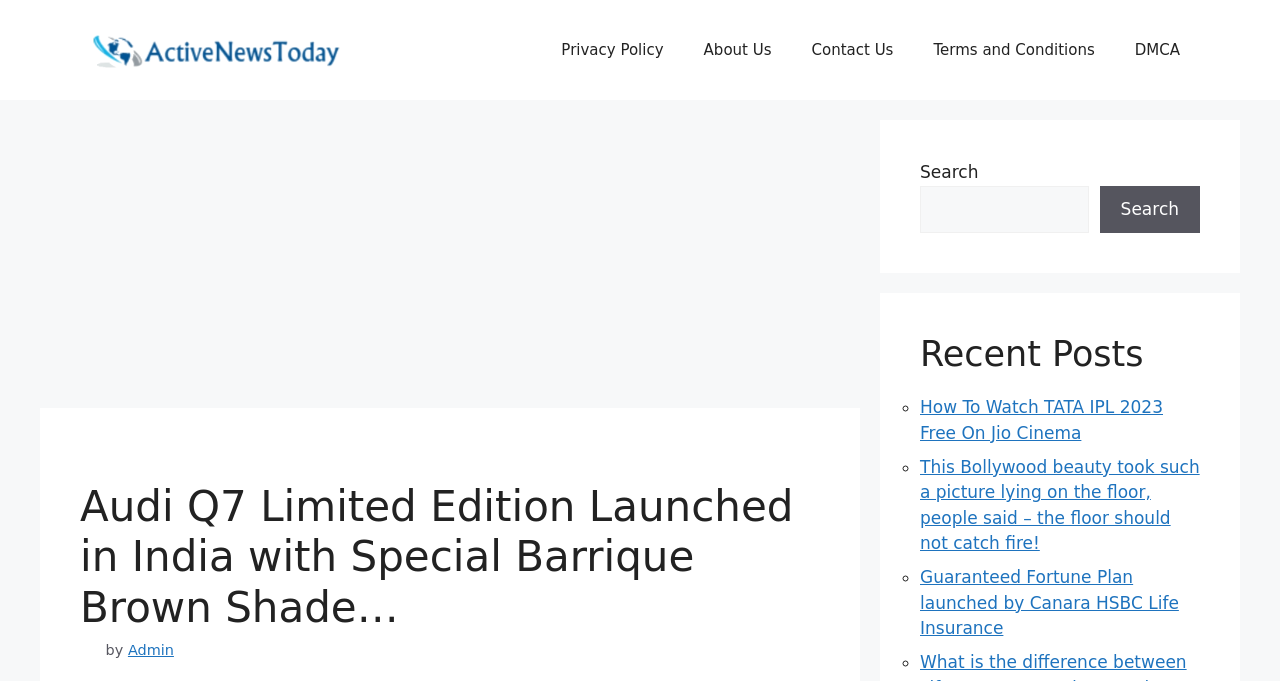Please find and report the bounding box coordinates of the element to click in order to perform the following action: "Check recent posts". The coordinates should be expressed as four float numbers between 0 and 1, in the format [left, top, right, bottom].

[0.719, 0.489, 0.938, 0.551]